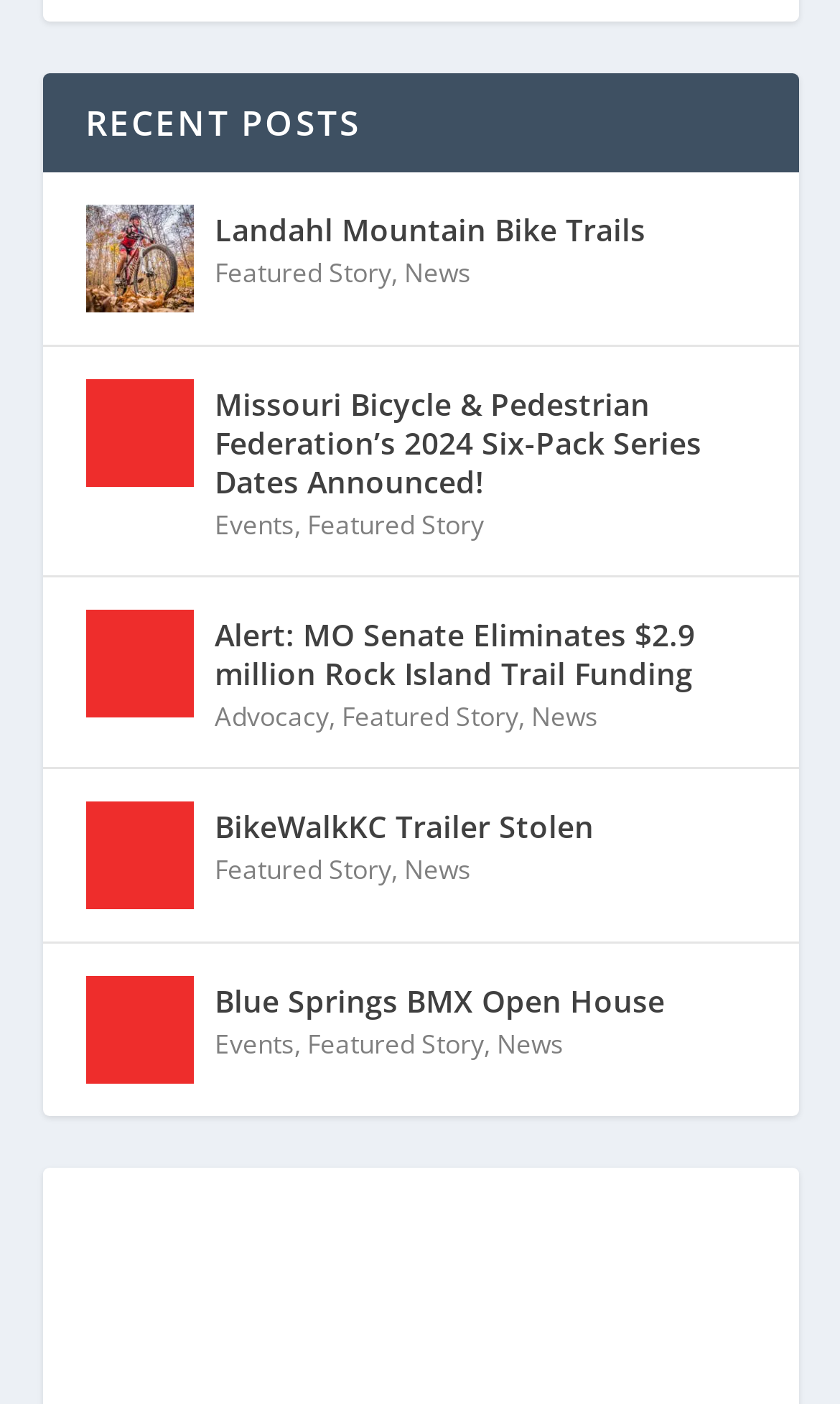Based on the image, give a detailed response to the question: What is the category of the post 'Landahl Mountain Bike Trails'?

I looked at the links and their corresponding text, and I found that 'Landahl Mountain Bike Trails' is categorized as a 'Featured Story'.